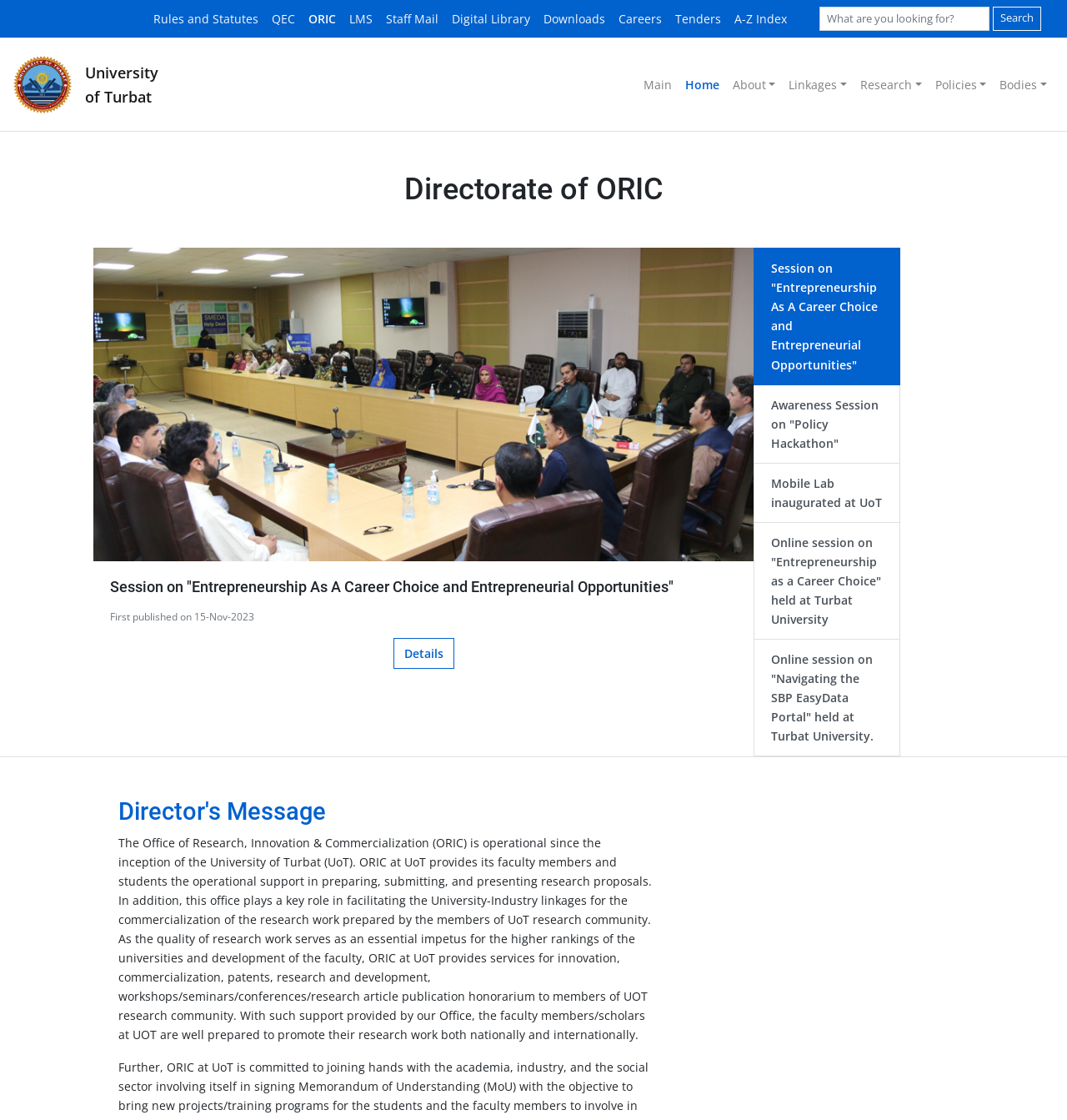What is the bounding box coordinate of the 'Search' button?
Refer to the image and provide a concise answer in one word or phrase.

[0.93, 0.006, 0.976, 0.027]